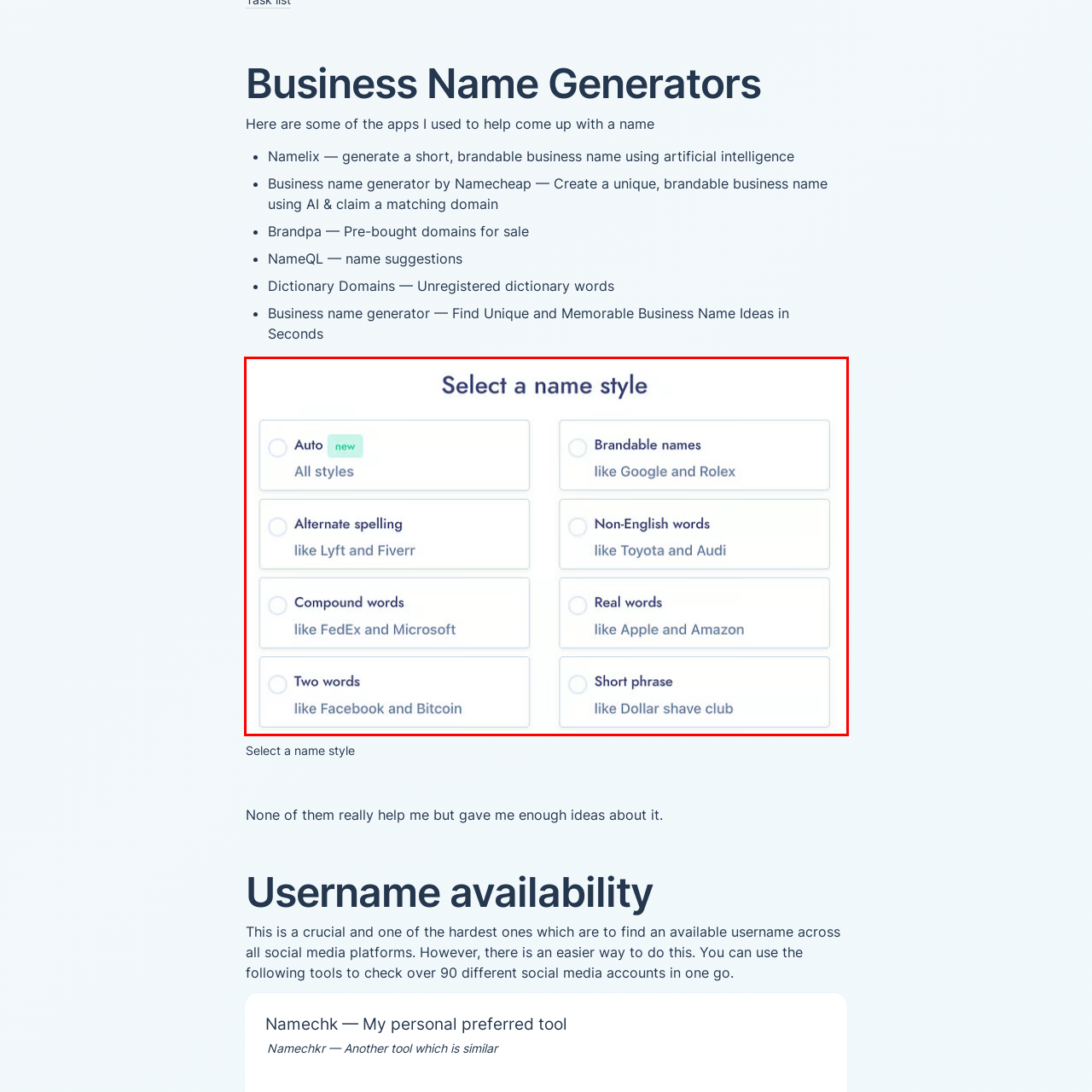Offer an in-depth caption for the image content enclosed by the red border.

The image titled "Select a name style" presents a user interface designed to help users choose from various naming options for their business or brand. It features several selection categories, each accompanied by an example for clarity. The options include:

1. **Auto** - A selection for all styles, which is highlighted as "new."
2. **Alternate spelling** - This option suggests names like "Lyft" and "Fiverr."
3. **Compound words** - An example given is "FedEx" and "Microsoft."
4. **Brandable names** - Suggests recognizable names like "Google" and "Rolex."
5. **Non-English words** - This includes examples like "Toyota" and "Audi."
6. **Real words** - Suggests names such as "Apple" and "Amazon."
7. **Two words** - Examples include "Facebook" and "Bitcoin."
8. **Short phrase** - The example provided is "Dollar shave club."

This interface is likely part of a larger tool aimed at generating unique and memorable names for businesses by allowing users to select naming styles that resonate with their vision.